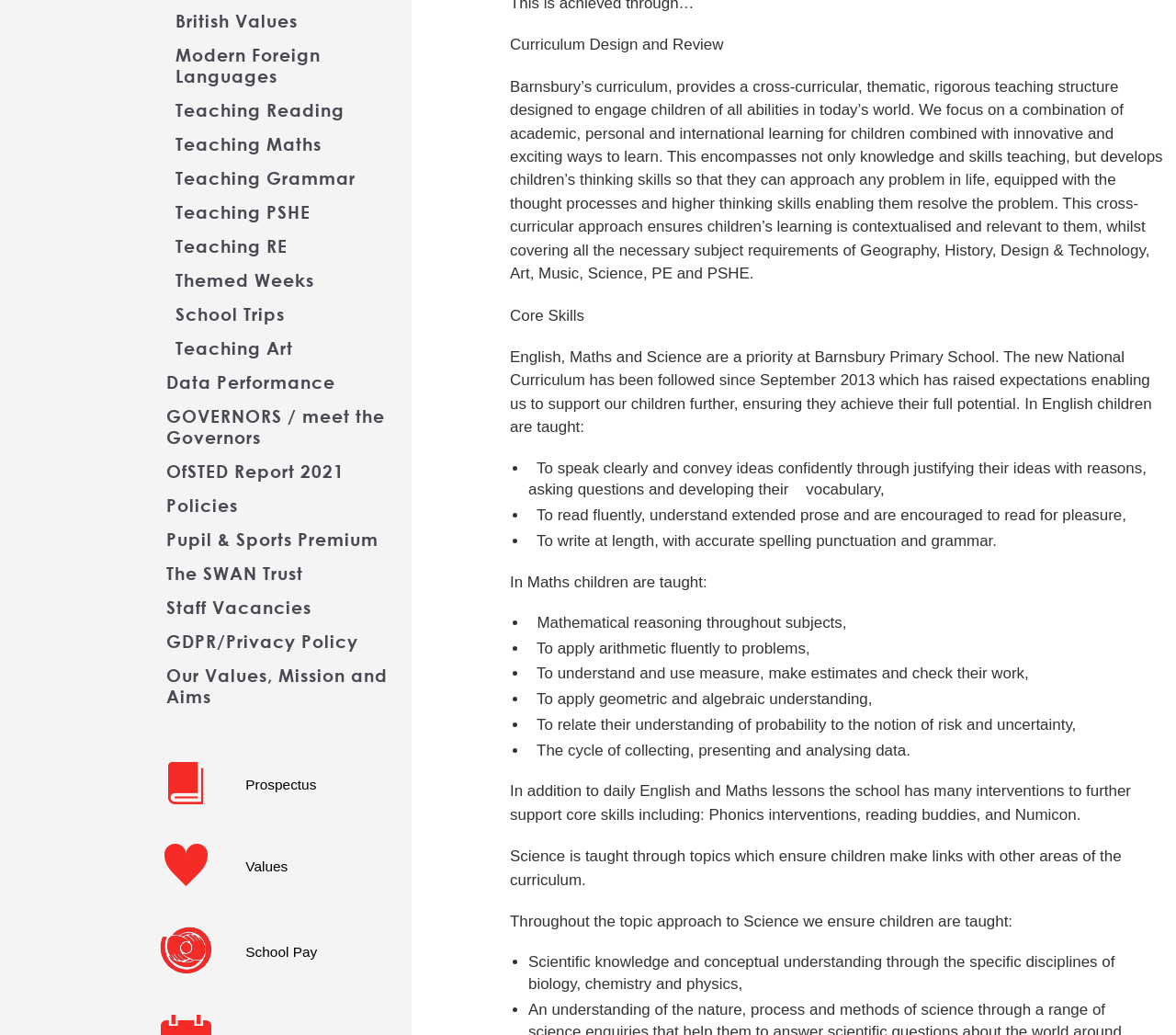Select the bounding box coordinates of the element I need to click to carry out the following instruction: "Learn about 'School Trips'".

[0.149, 0.287, 0.35, 0.32]